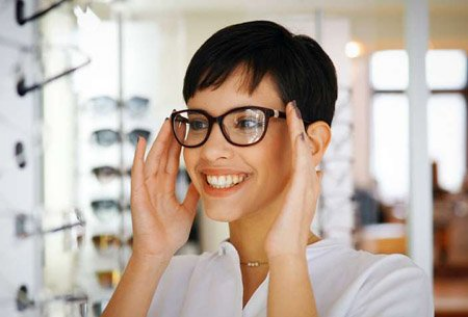What is the atmosphere of the setting?
Make sure to answer the question with a detailed and comprehensive explanation.

The caption describes the background as a 'well-organized display of various eyeglasses' and mentions 'optometrists assist customers', which suggests a professional atmosphere.